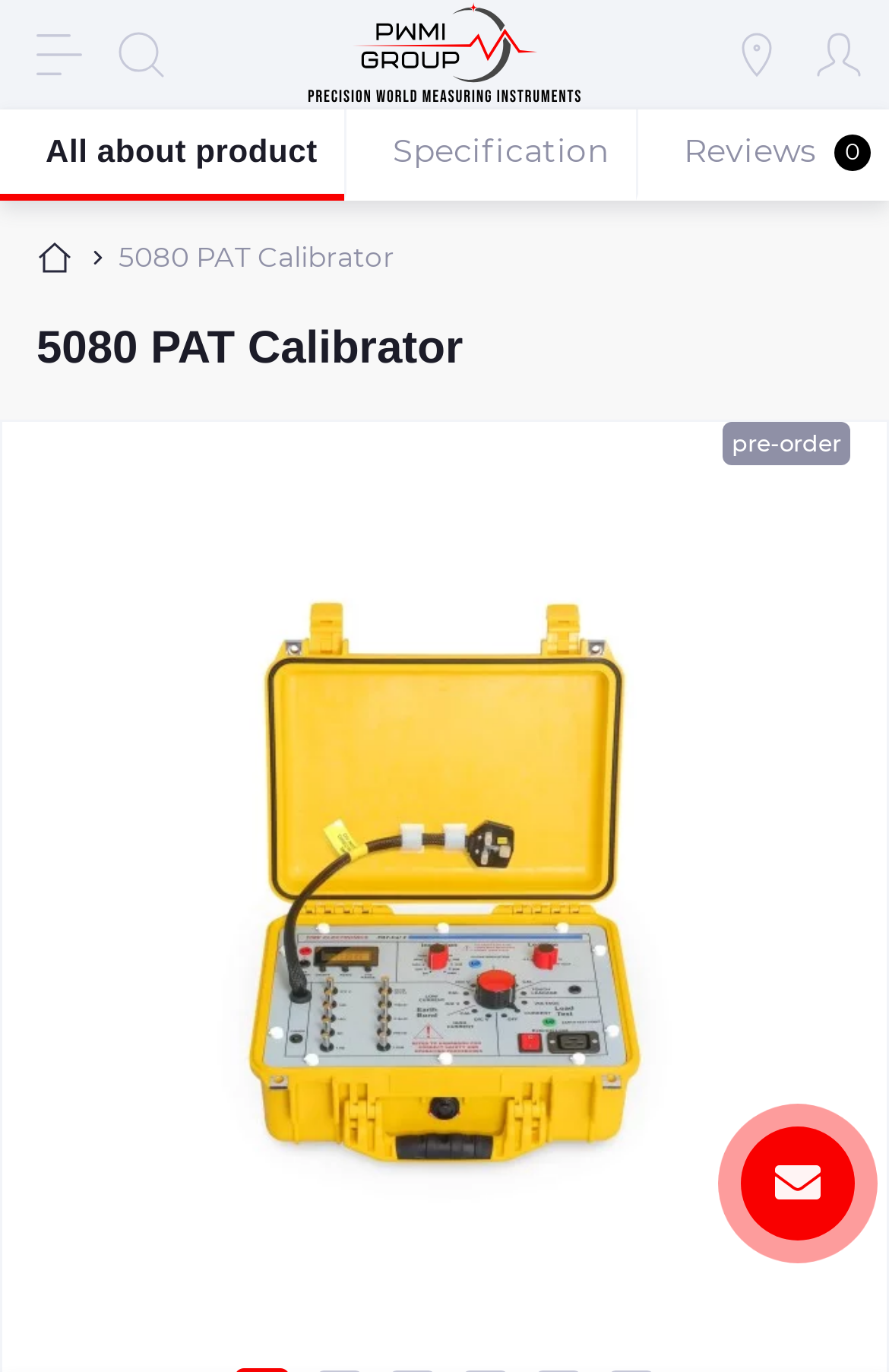From the webpage screenshot, predict the bounding box coordinates (top-left x, top-left y, bottom-right x, bottom-right y) for the UI element described here: aria-label="Locations"

[0.826, 0.023, 0.877, 0.057]